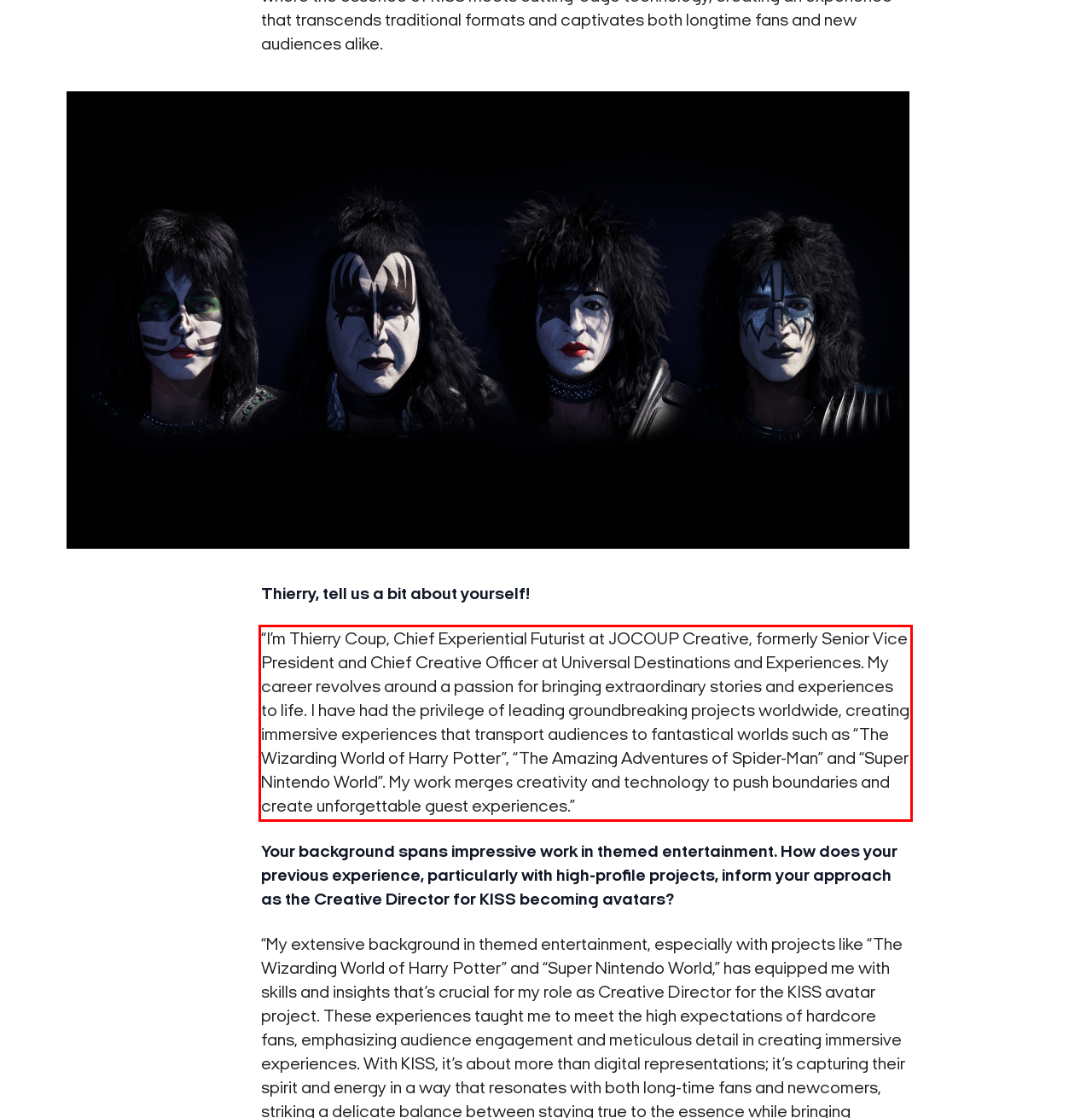Perform OCR on the text inside the red-bordered box in the provided screenshot and output the content.

“I’m Thierry Coup, Chief Experiential Futurist at JOCOUP Creative, formerly Senior Vice President and Chief Creative Officer at Universal Destinations and Experiences. My career revolves around a passion for bringing extraordinary stories and experiences to life. I have had the privilege of leading groundbreaking projects worldwide, creating immersive experiences that transport audiences to fantastical worlds such as “The Wizarding World of Harry Potter”, “The Amazing Adventures of Spider-Man” and “Super Nintendo World”. My work merges creativity and technology to push boundaries and create unforgettable guest experiences.”